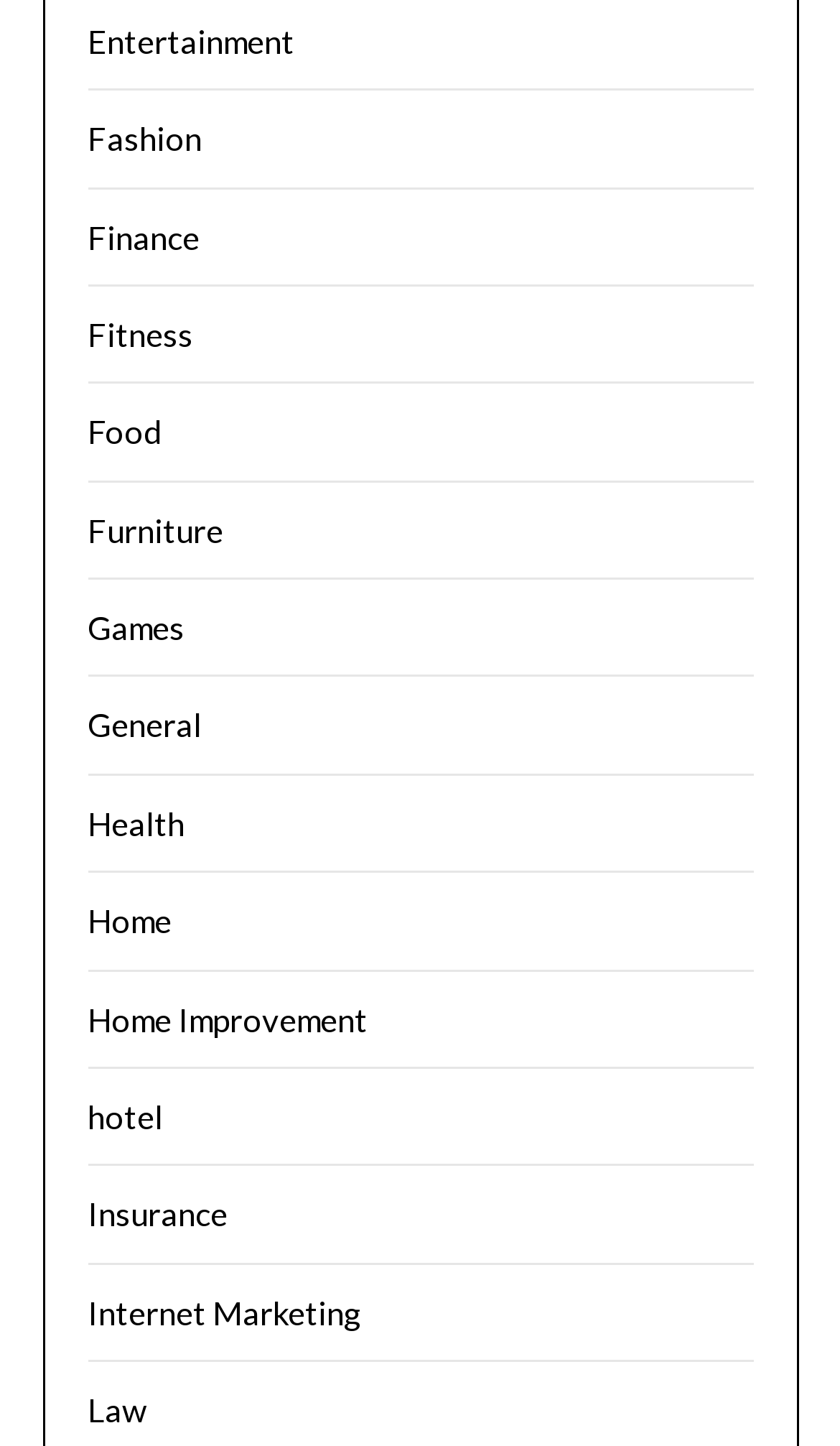Locate the bounding box coordinates of the clickable region necessary to complete the following instruction: "Check out Fitness". Provide the coordinates in the format of four float numbers between 0 and 1, i.e., [left, top, right, bottom].

[0.104, 0.217, 0.229, 0.244]